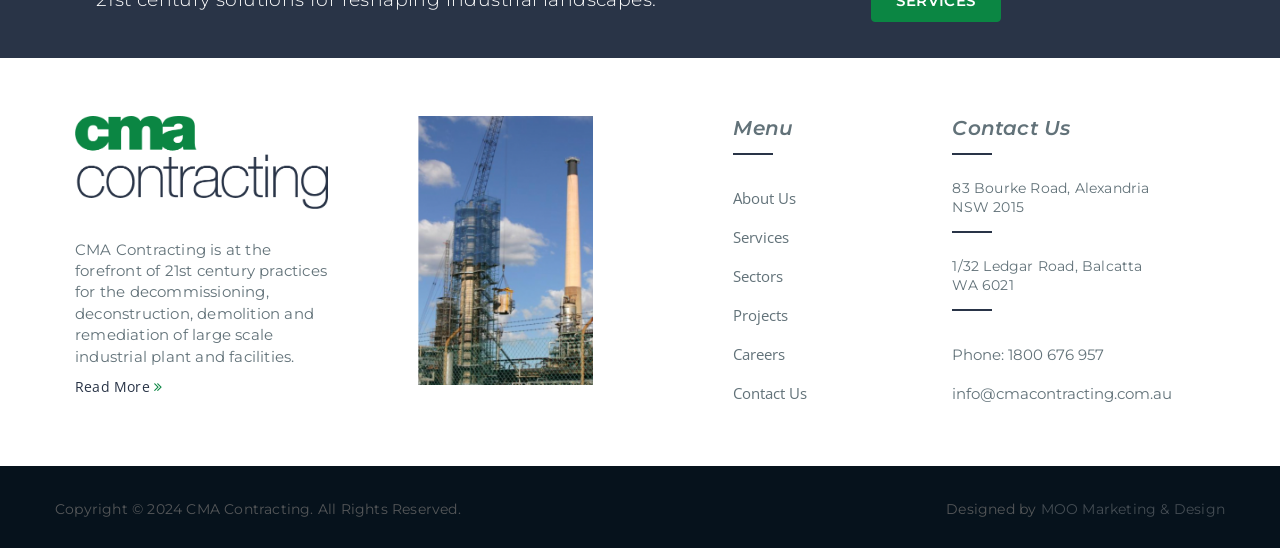Show the bounding box coordinates for the HTML element described as: "Careers".

[0.573, 0.62, 0.614, 0.657]